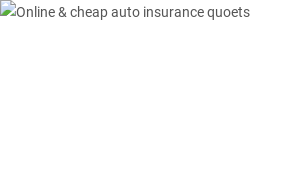What type of insurance is being referred to?
Provide a thorough and detailed answer to the question.

The phrase 'Online & cheap auto insurance quotes' and the context of the visual element clearly indicate that the type of insurance being referred to is auto insurance, which is a type of insurance that covers vehicles.